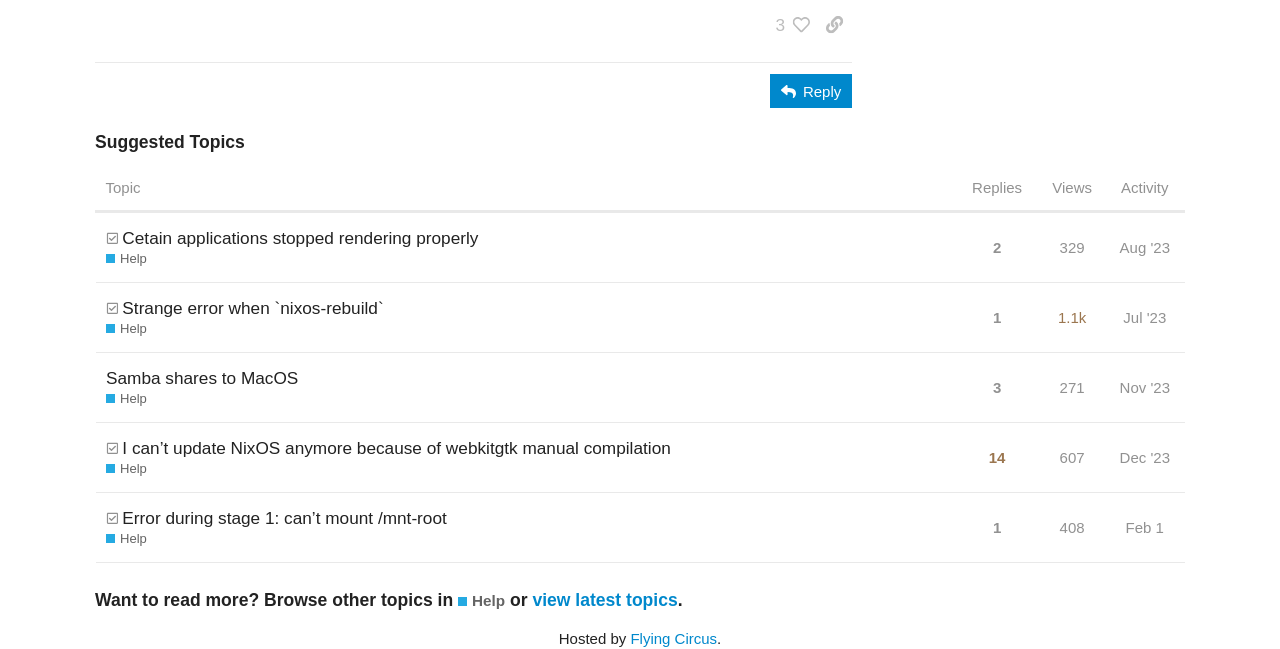Based on the visual content of the image, answer the question thoroughly: What is the most viewed topic?

I looked at the table with the heading 'Suggested Topics' and found the topic with the most views by checking the 'this topic has been viewed X times' text in each row. The most viewed topic has been viewed 607 times.